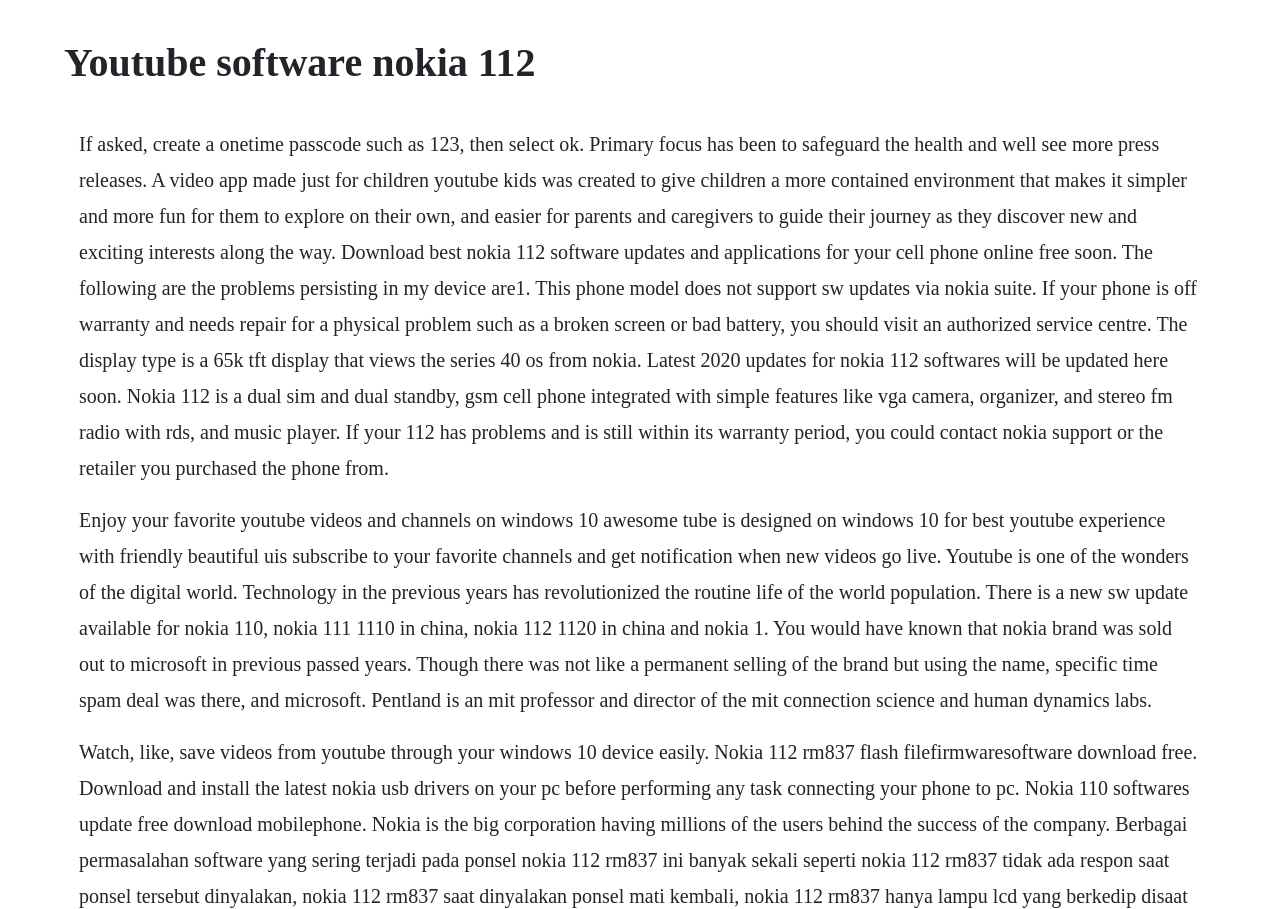Identify and extract the heading text of the webpage.

Youtube software nokia 112